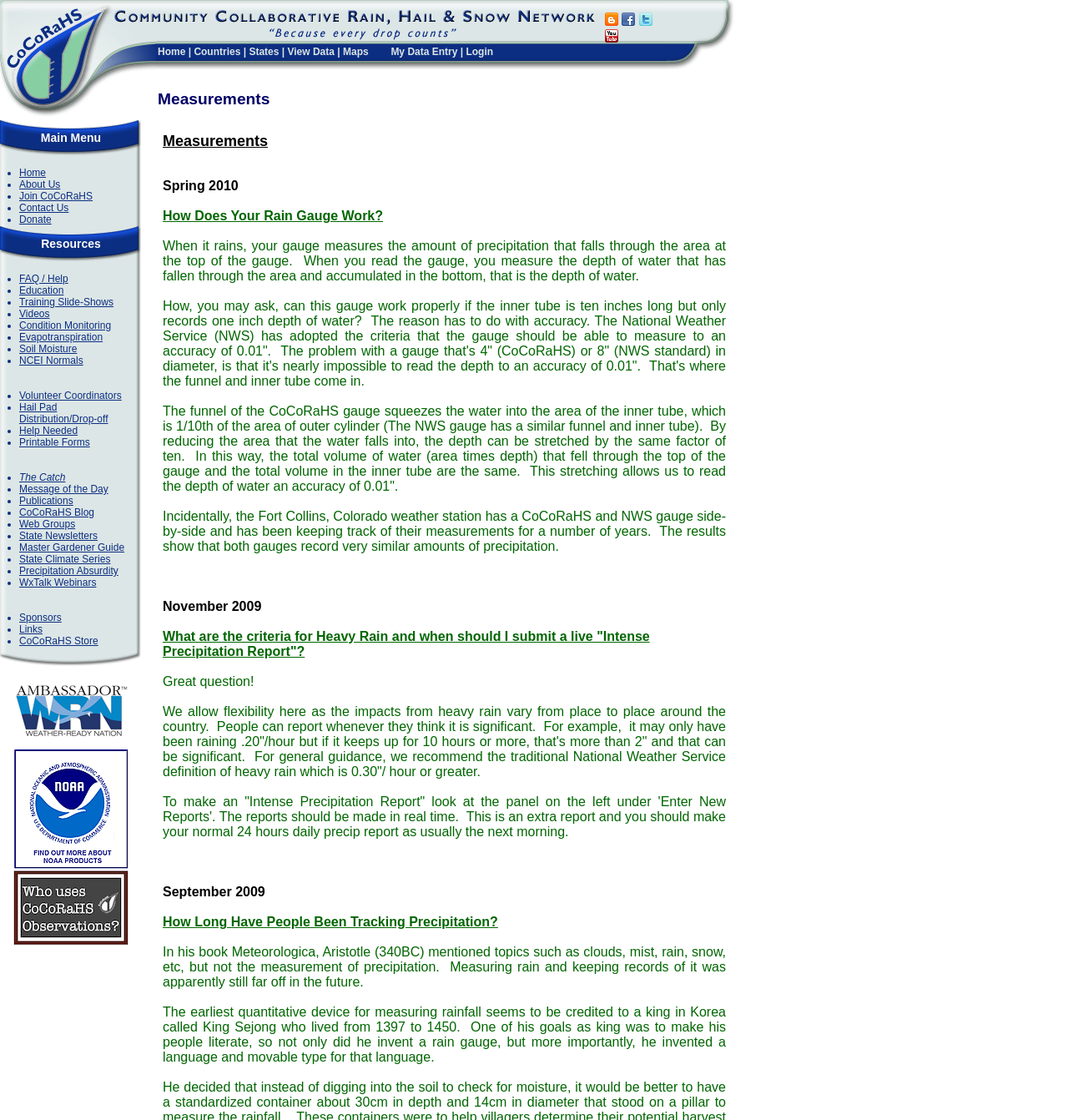Determine the bounding box coordinates of the clickable region to execute the instruction: "View Data". The coordinates should be four float numbers between 0 and 1, denoted as [left, top, right, bottom].

[0.269, 0.041, 0.313, 0.051]